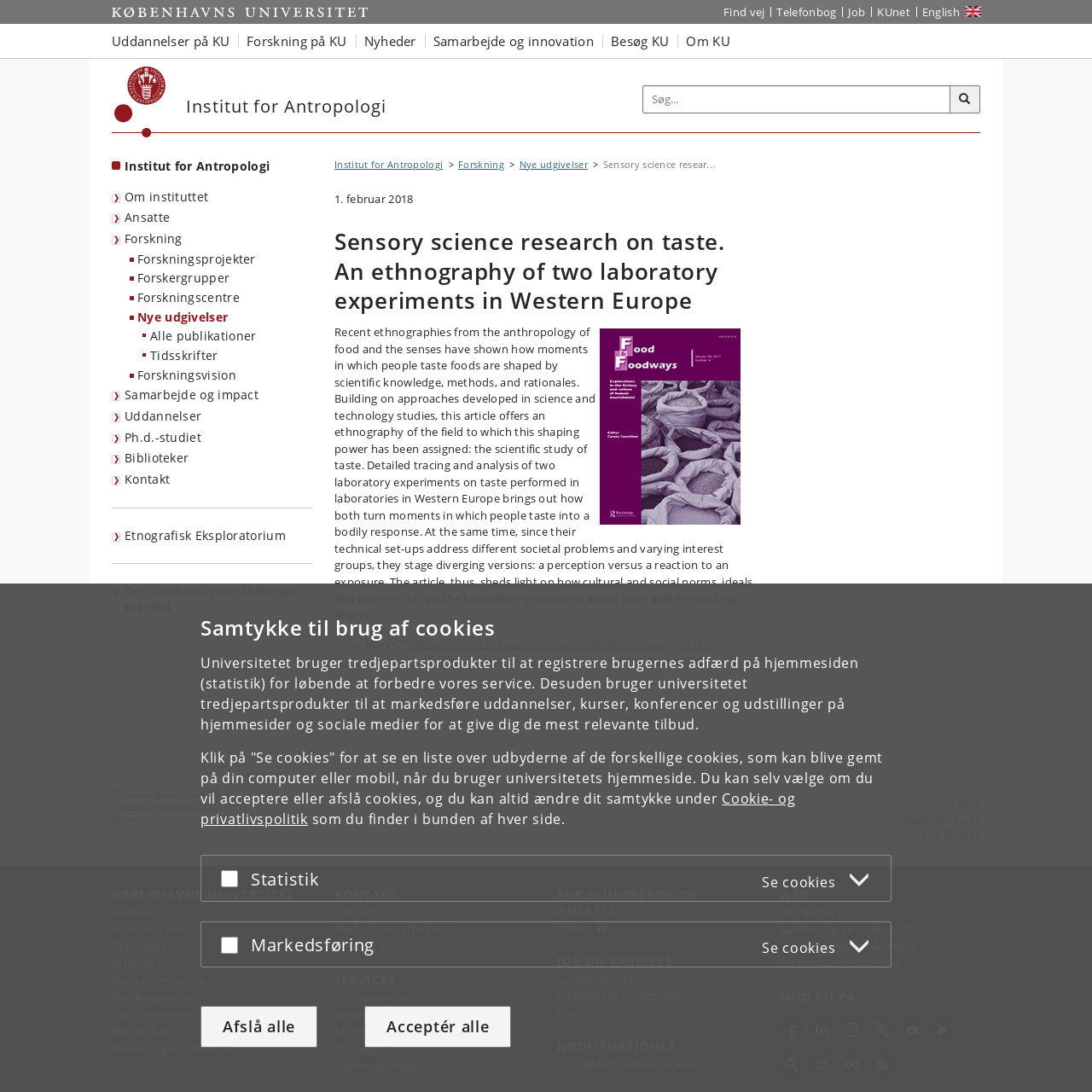Please find and report the bounding box coordinates of the element to click in order to perform the following action: "Click on Home". The coordinates should be expressed as four float numbers between 0 and 1, in the format [left, top, right, bottom].

None